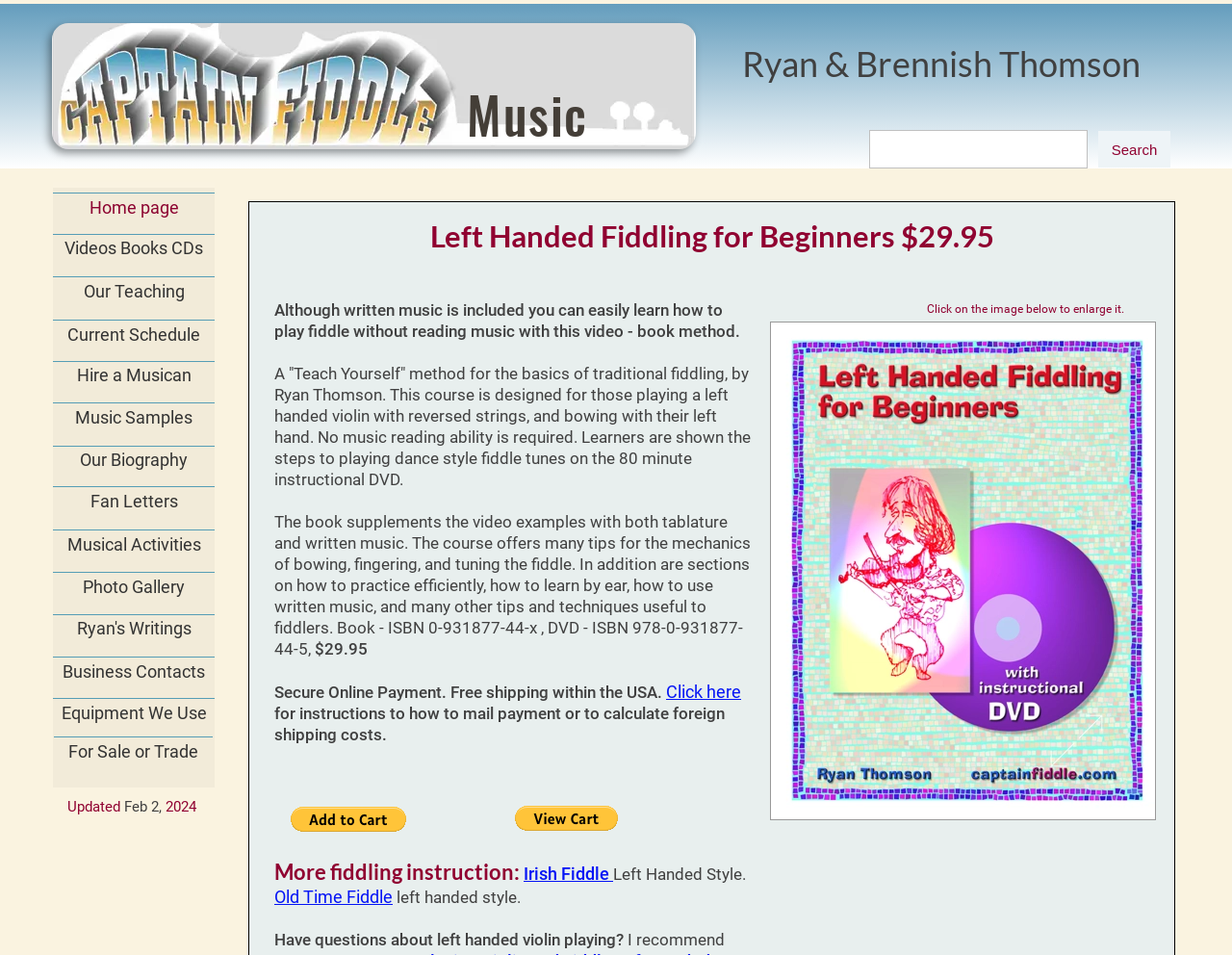Please find the bounding box coordinates of the clickable region needed to complete the following instruction: "Click on the 'Home page' link". The bounding box coordinates must consist of four float numbers between 0 and 1, i.e., [left, top, right, bottom].

[0.043, 0.203, 0.174, 0.238]